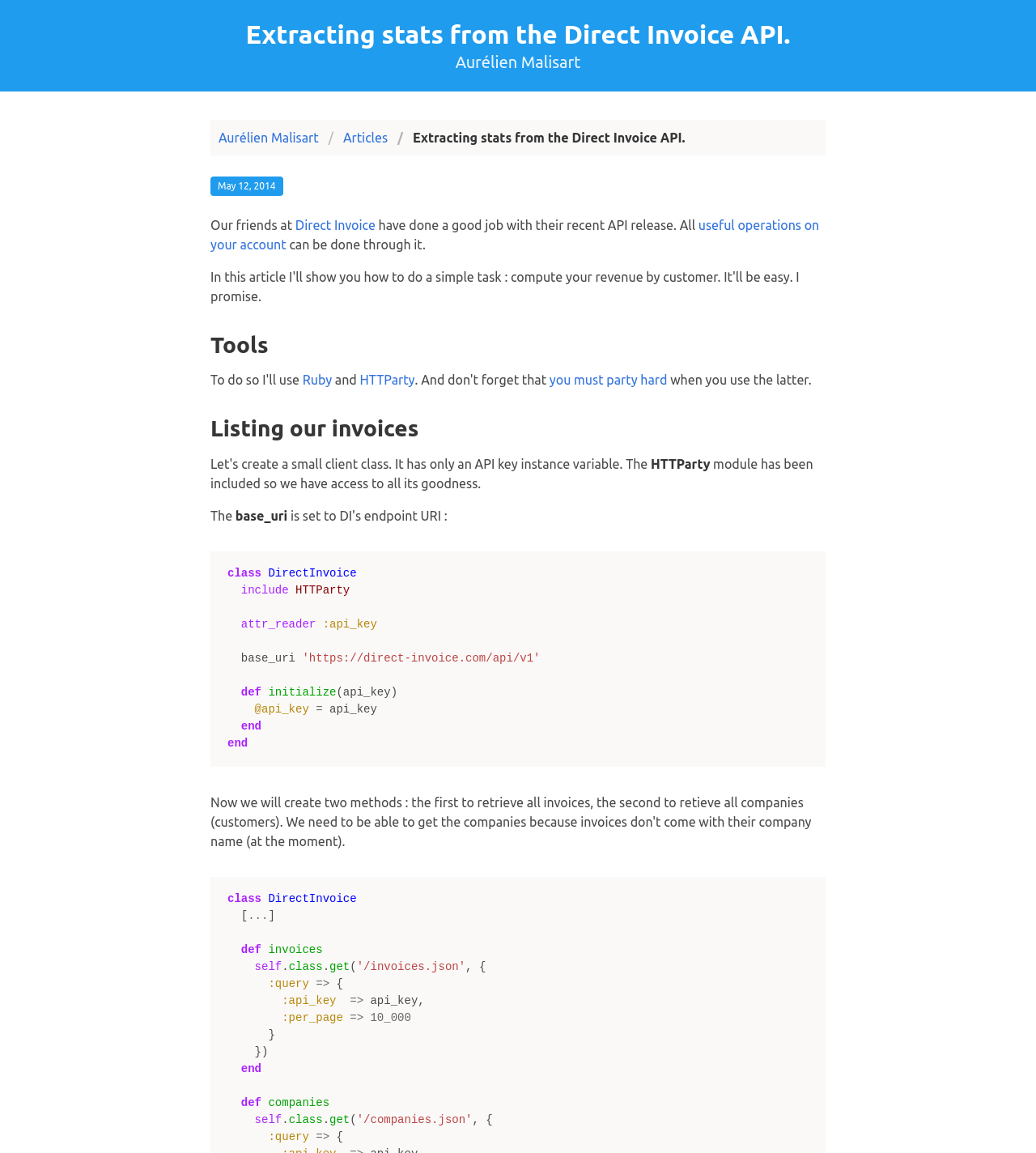Can you identify the bounding box coordinates of the clickable region needed to carry out this instruction: 'Click on the link to Aurélien Malisart's homepage'? The coordinates should be four float numbers within the range of 0 to 1, stated as [left, top, right, bottom].

[0.44, 0.046, 0.56, 0.062]